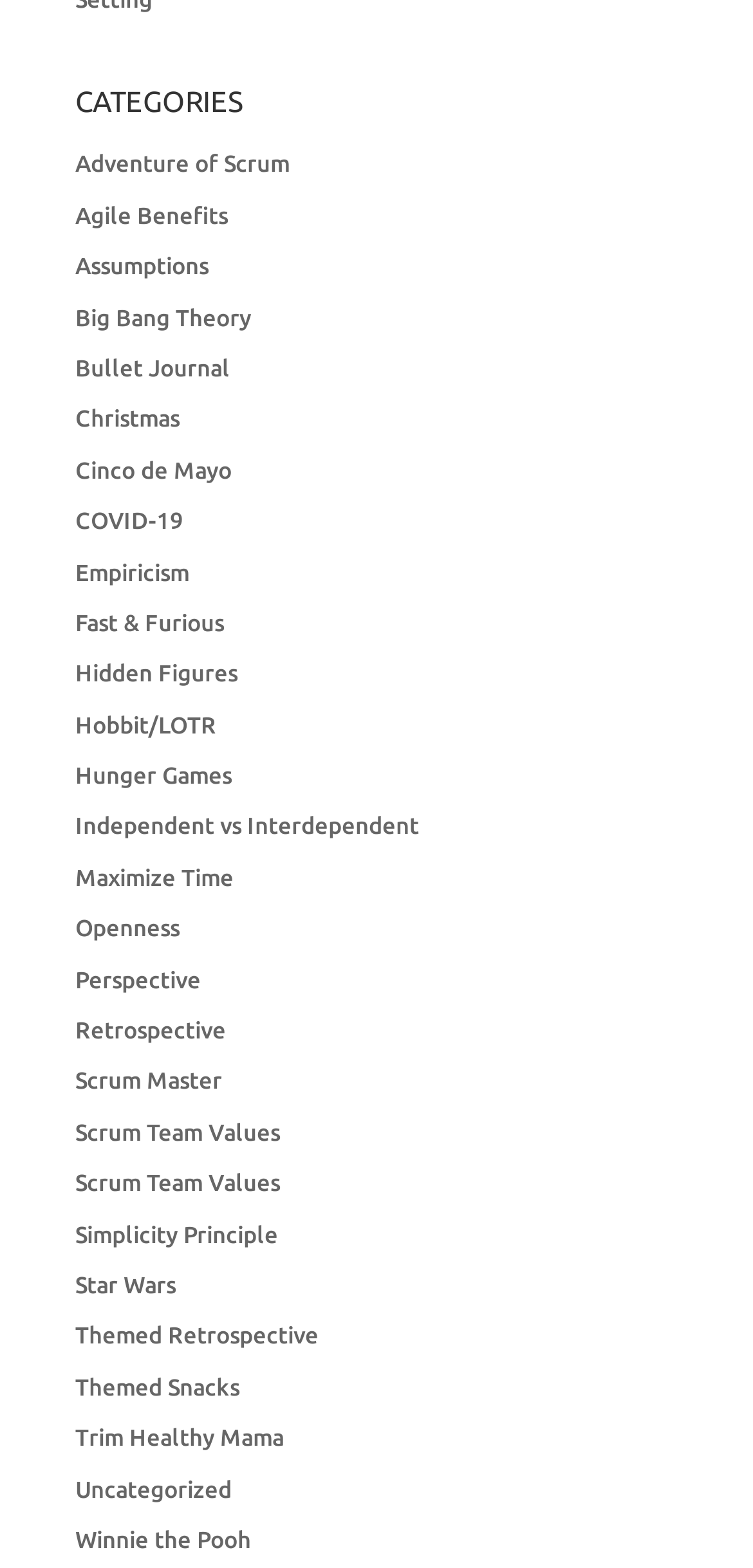Refer to the screenshot and answer the following question in detail:
What is the first category listed?

The first category listed is 'Adventure of Scrum' because it is the first link element under the 'CATEGORIES' heading, with a bounding box coordinate of [0.1, 0.097, 0.385, 0.113].